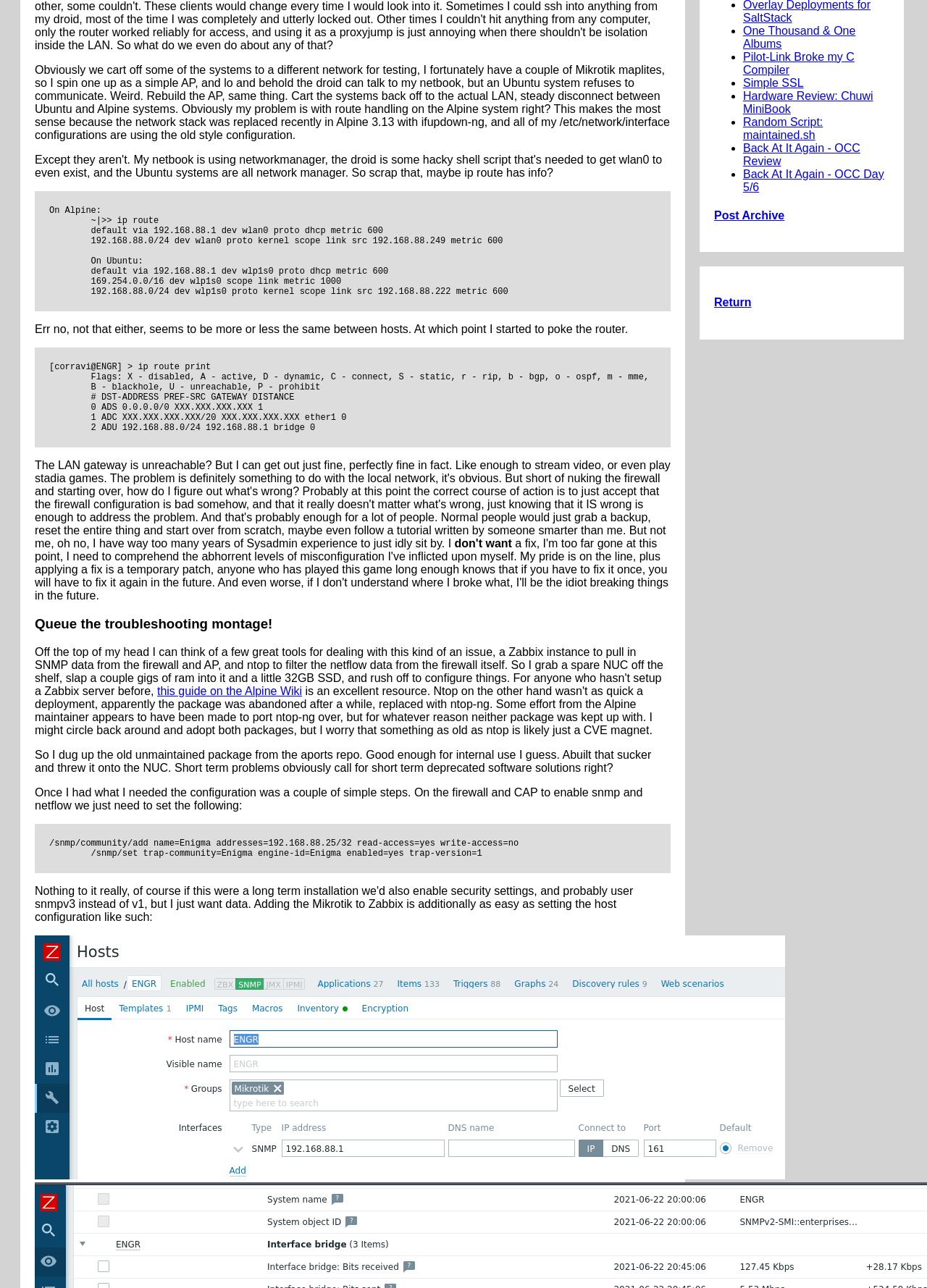Based on the element description: "Return", identify the bounding box coordinates for this UI element. The coordinates must be four float numbers between 0 and 1, listed as [left, top, right, bottom].

[0.77, 0.23, 0.811, 0.24]